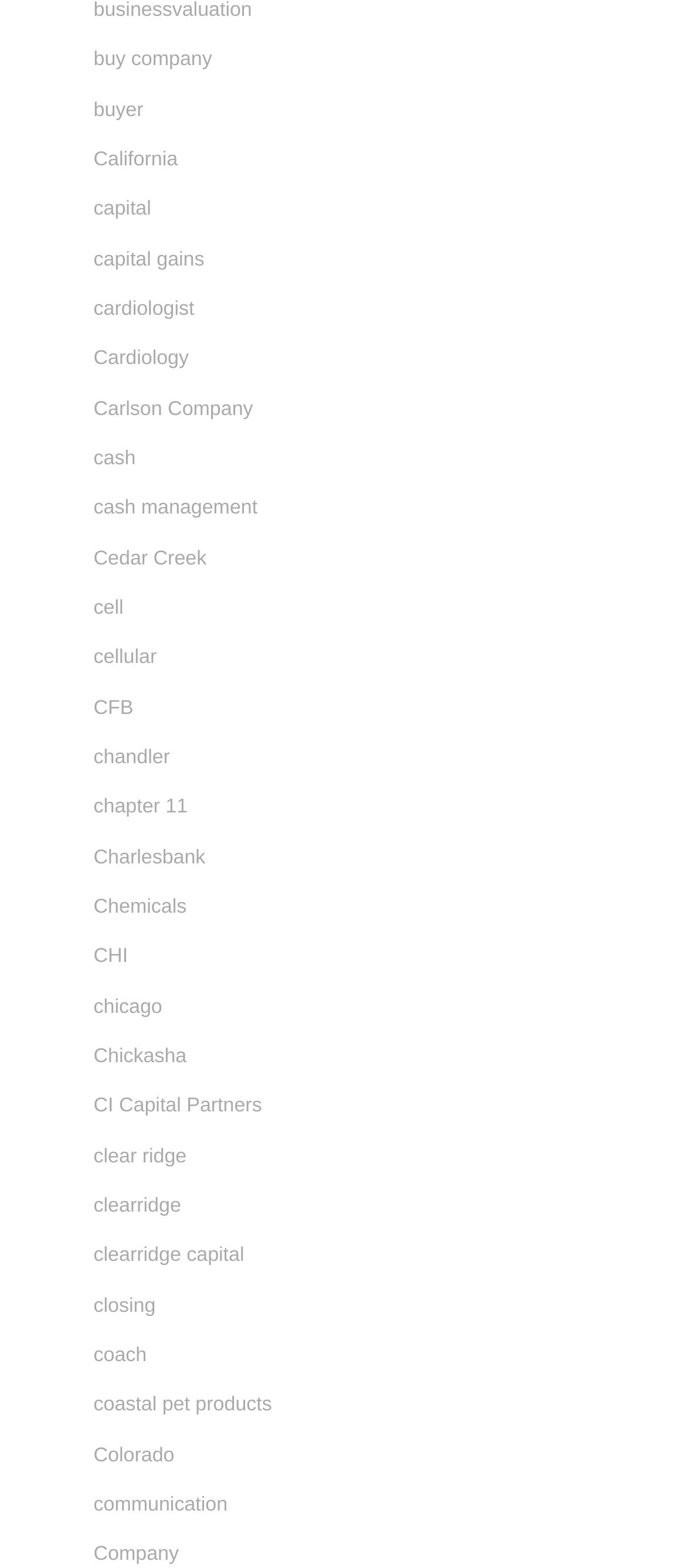Give a concise answer of one word or phrase to the question: 
What is the last link on the webpage?

Company